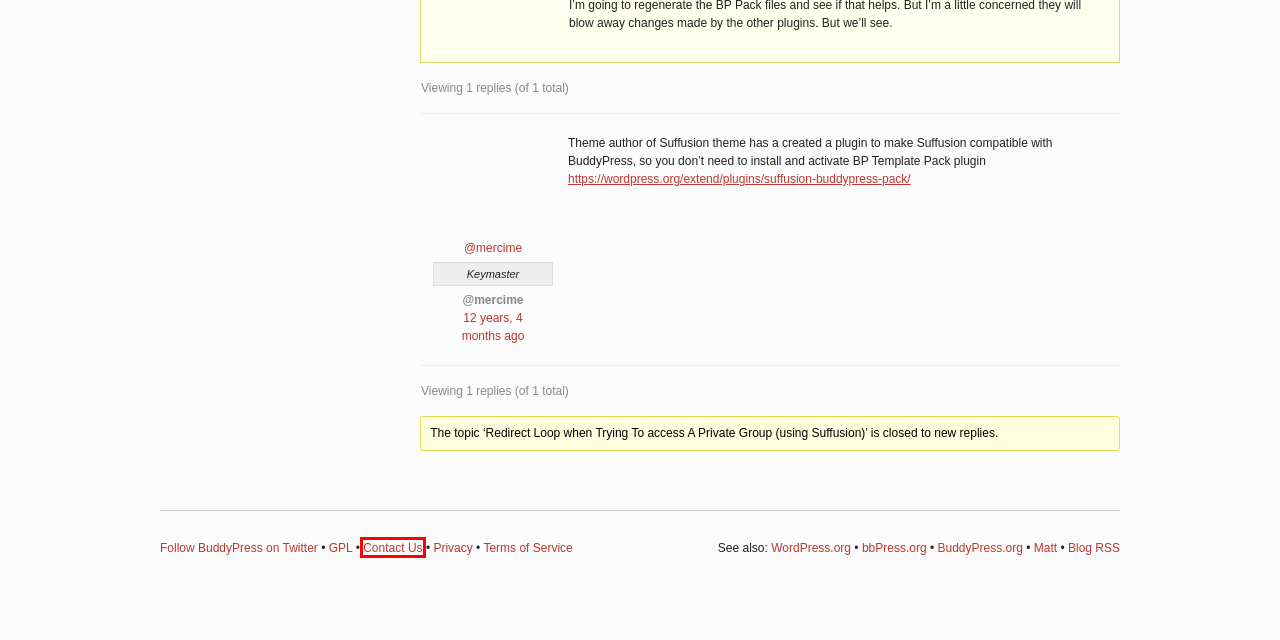You have received a screenshot of a webpage with a red bounding box indicating a UI element. Please determine the most fitting webpage description that matches the new webpage after clicking on the indicated element. The choices are:
A. Support · BuddyPress.org
B. Contact · BuddyPress.org
C. Privacy – WordPress.org
D. Philosophy · BuddyPress.org
E. bbPress.org
F. BuddyPress Codex
G. Topic Tag: redirect · BuddyPress.org
H. Suffusion BuddyPress Pack – WordPress plugin | WordPress.org

B